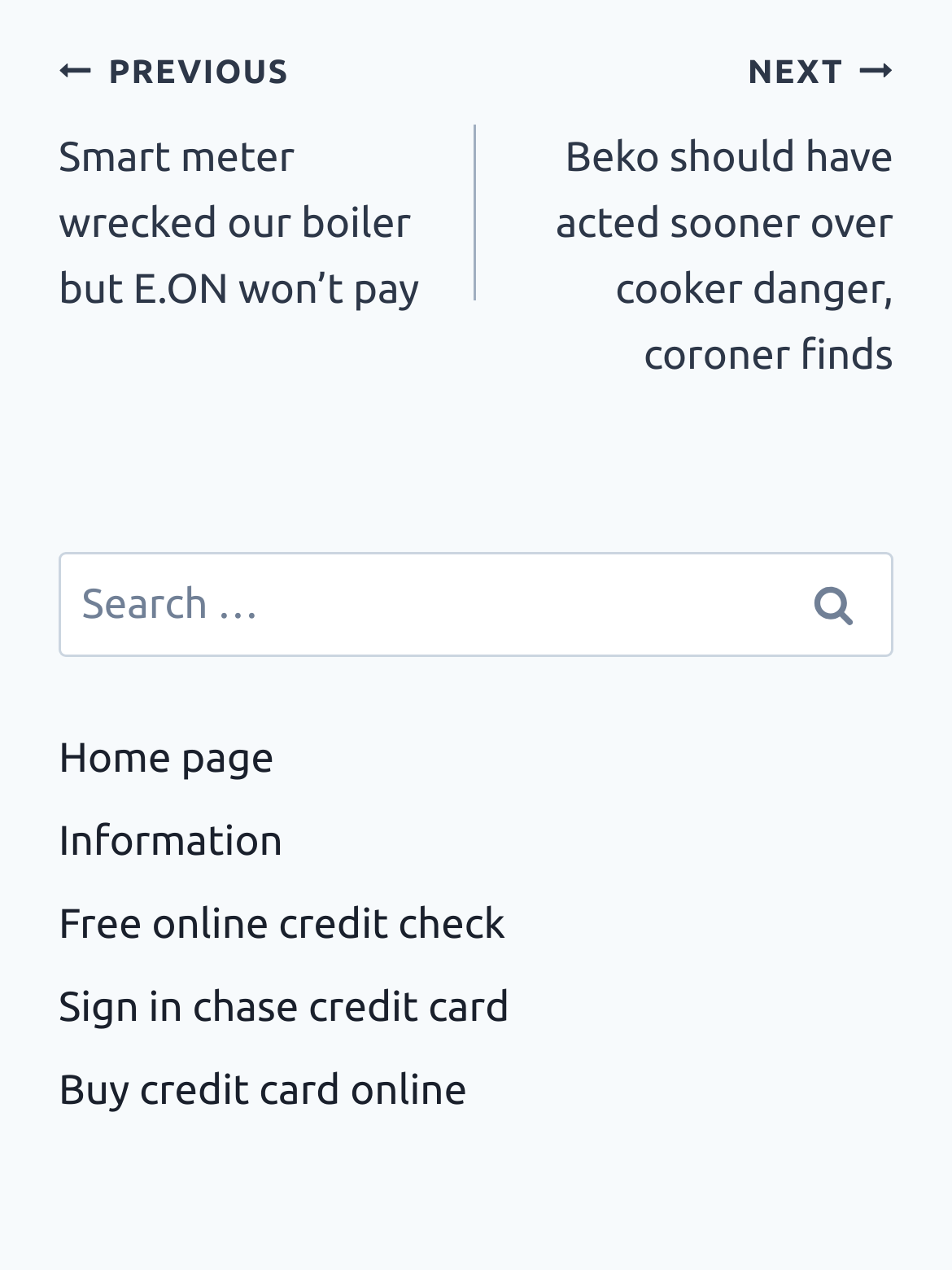Locate the bounding box coordinates of the element's region that should be clicked to carry out the following instruction: "Go to home page". The coordinates need to be four float numbers between 0 and 1, i.e., [left, top, right, bottom].

[0.062, 0.566, 0.938, 0.631]